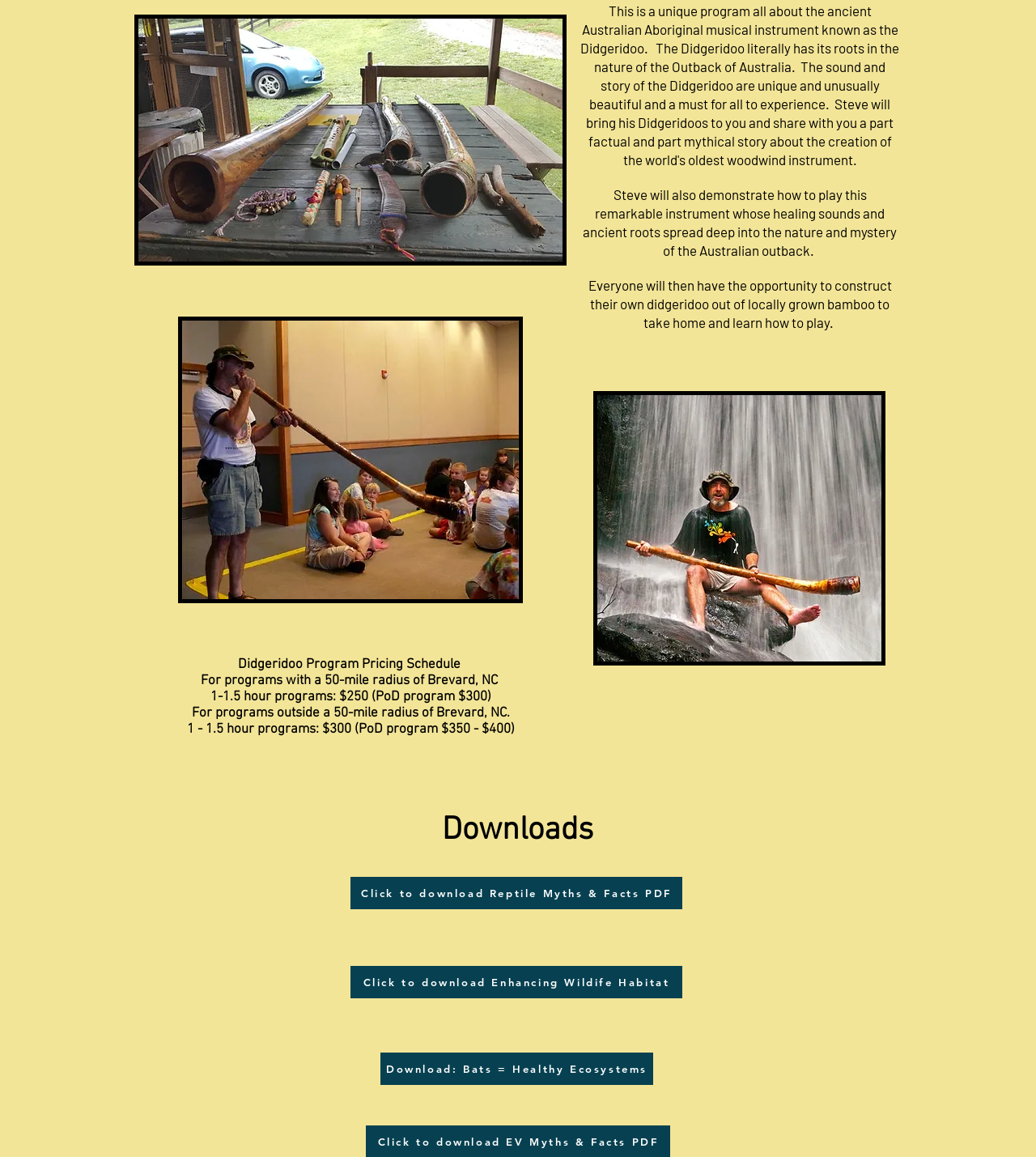Find the bounding box coordinates of the UI element according to this description: "Download: Bats = Healthy Ecosystems".

[0.367, 0.91, 0.63, 0.938]